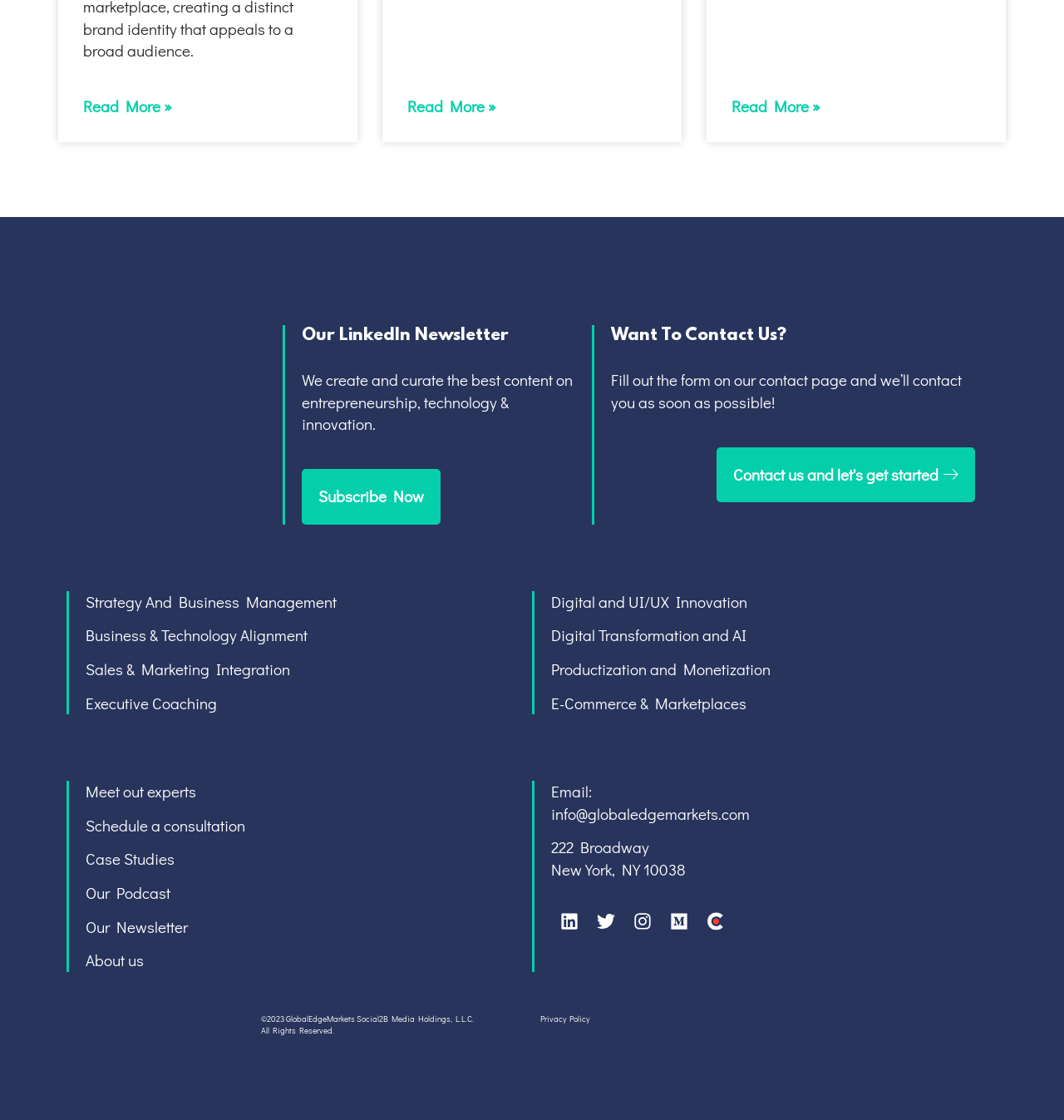Determine the bounding box coordinates of the region that needs to be clicked to achieve the task: "Contact us and let's get started".

[0.673, 0.399, 0.916, 0.449]